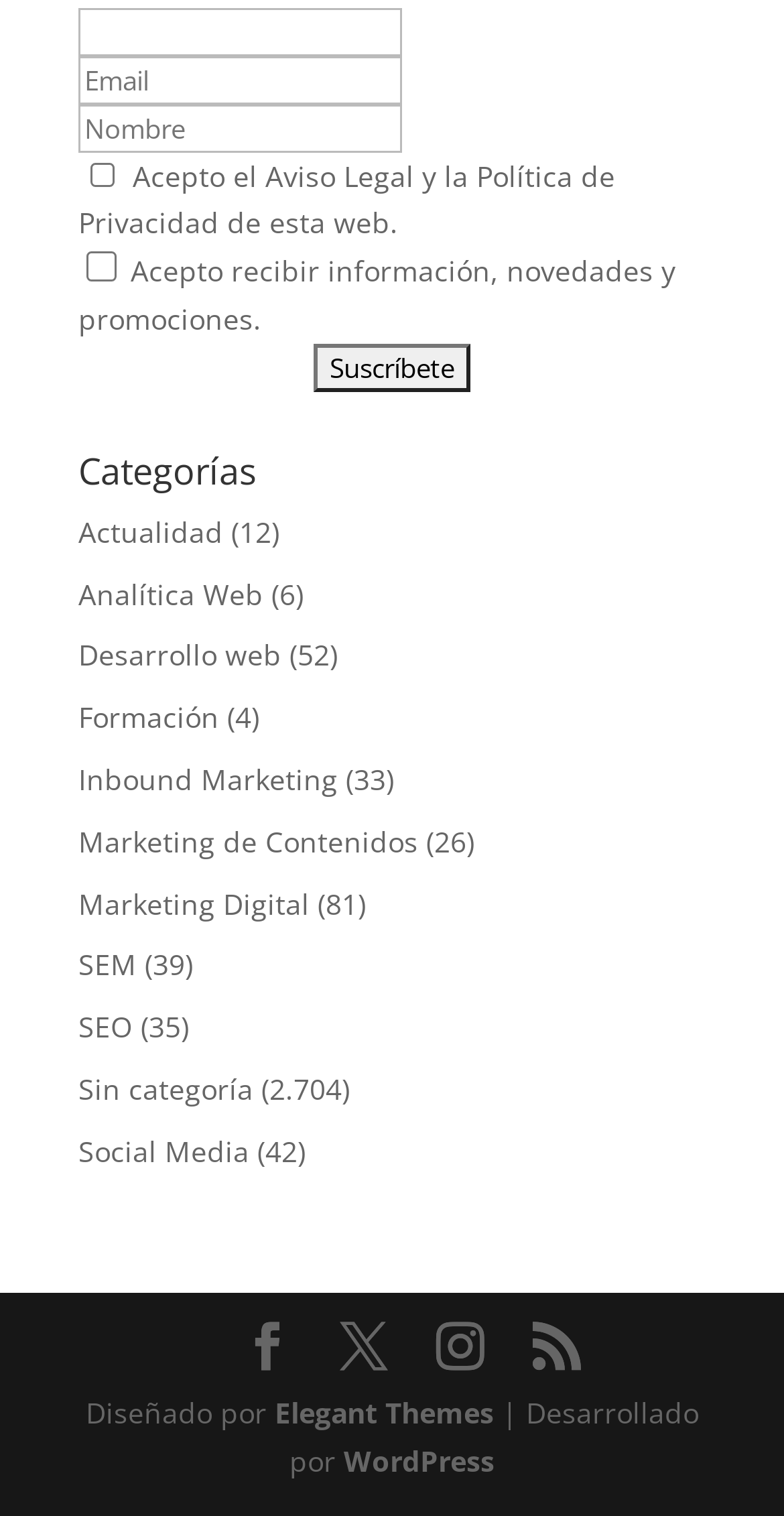Can you give a comprehensive explanation to the question given the content of the image?
What is the theme of the website?

The website appears to be focused on web development and related topics, as evidenced by the categories listed, such as 'Desarrollo web', 'Analítica Web', and 'SEO'.